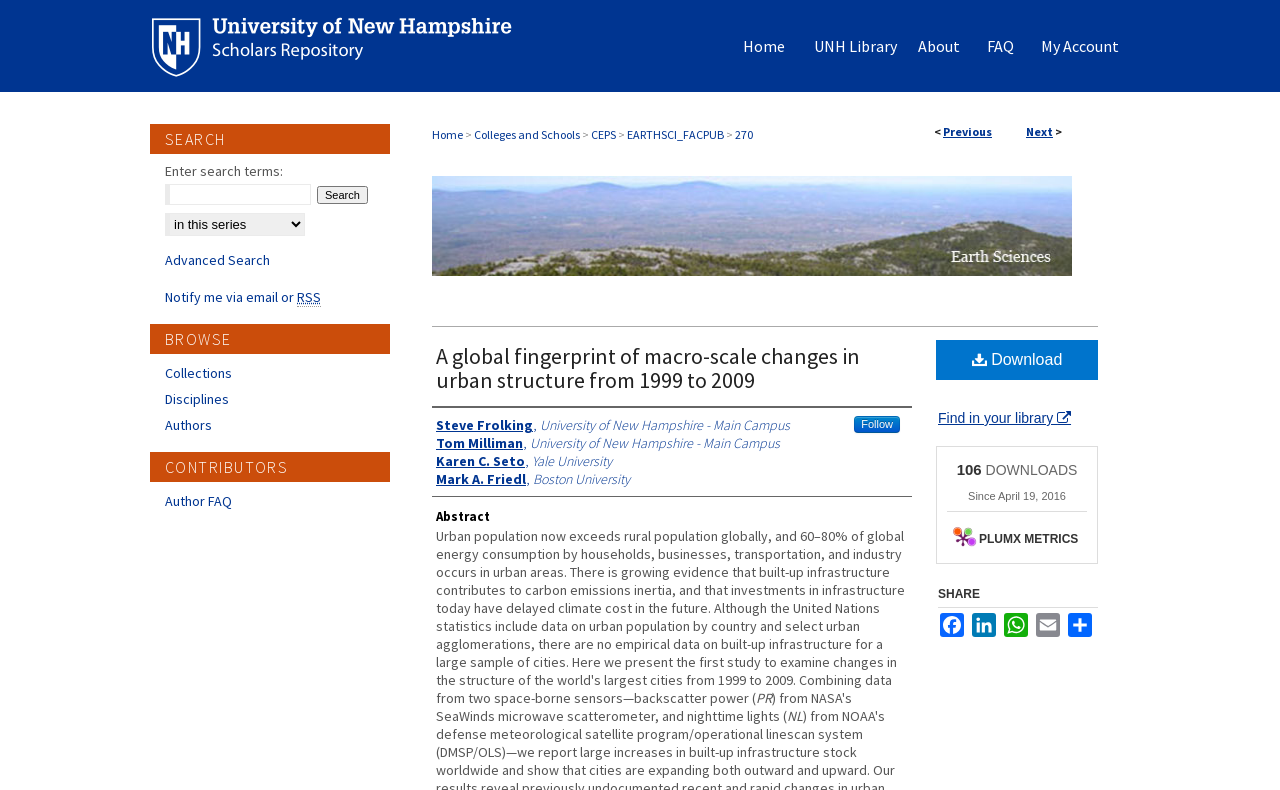From the details in the image, provide a thorough response to the question: What is the purpose of the 'Share' section?

I inferred the purpose by looking at the heading 'SHARE' and the links below it, including 'Facebook', 'LinkedIn', 'WhatsApp', and 'Email', which suggest that the section is for sharing the article on various platforms.